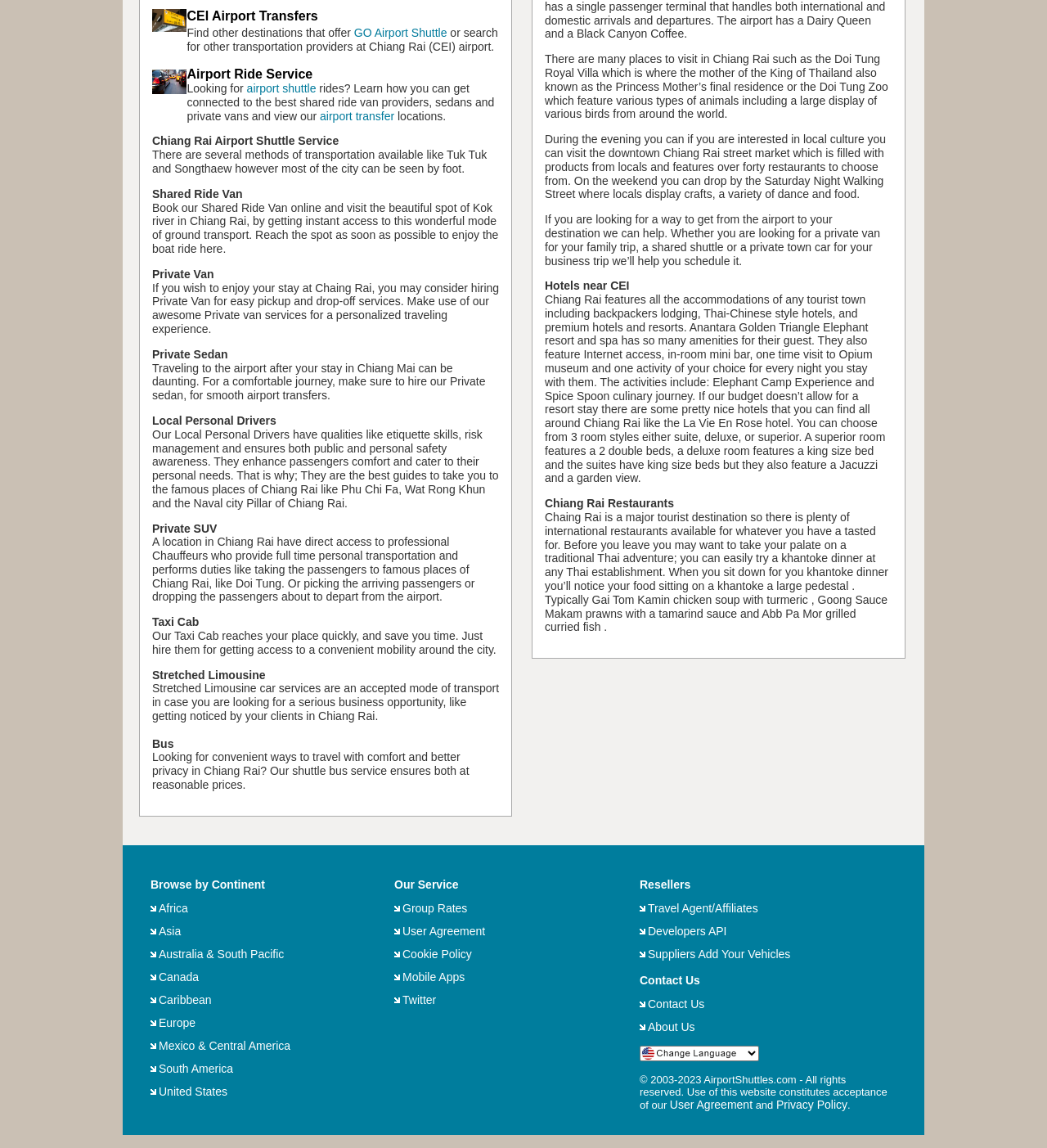Pinpoint the bounding box coordinates of the element you need to click to execute the following instruction: "Book a Shared Ride Van". The bounding box should be represented by four float numbers between 0 and 1, in the format [left, top, right, bottom].

[0.145, 0.163, 0.232, 0.174]